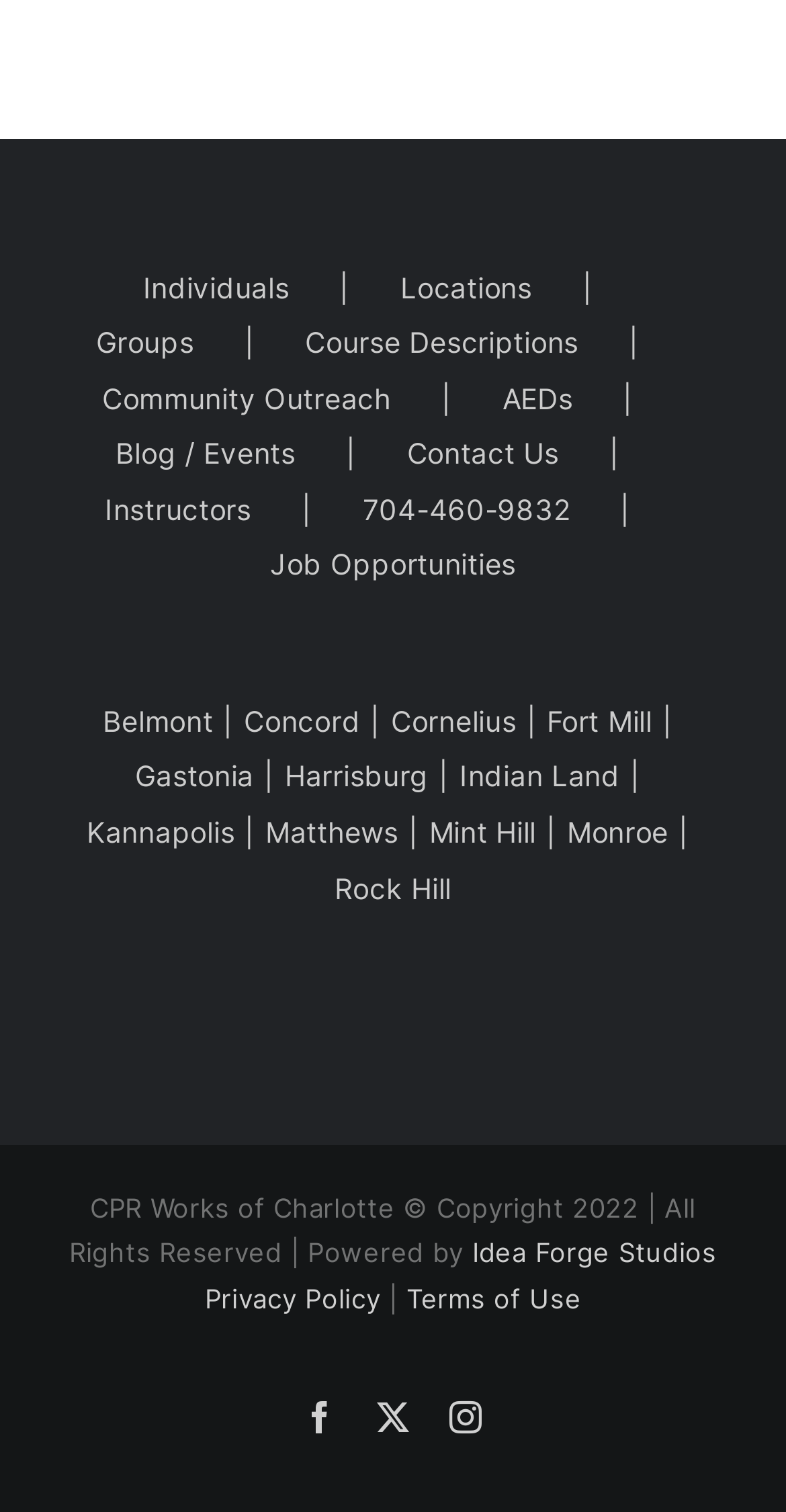Locate the bounding box coordinates of the area you need to click to fulfill this instruction: 'Contact Us'. The coordinates must be in the form of four float numbers ranging from 0 to 1: [left, top, right, bottom].

[0.518, 0.285, 0.853, 0.317]